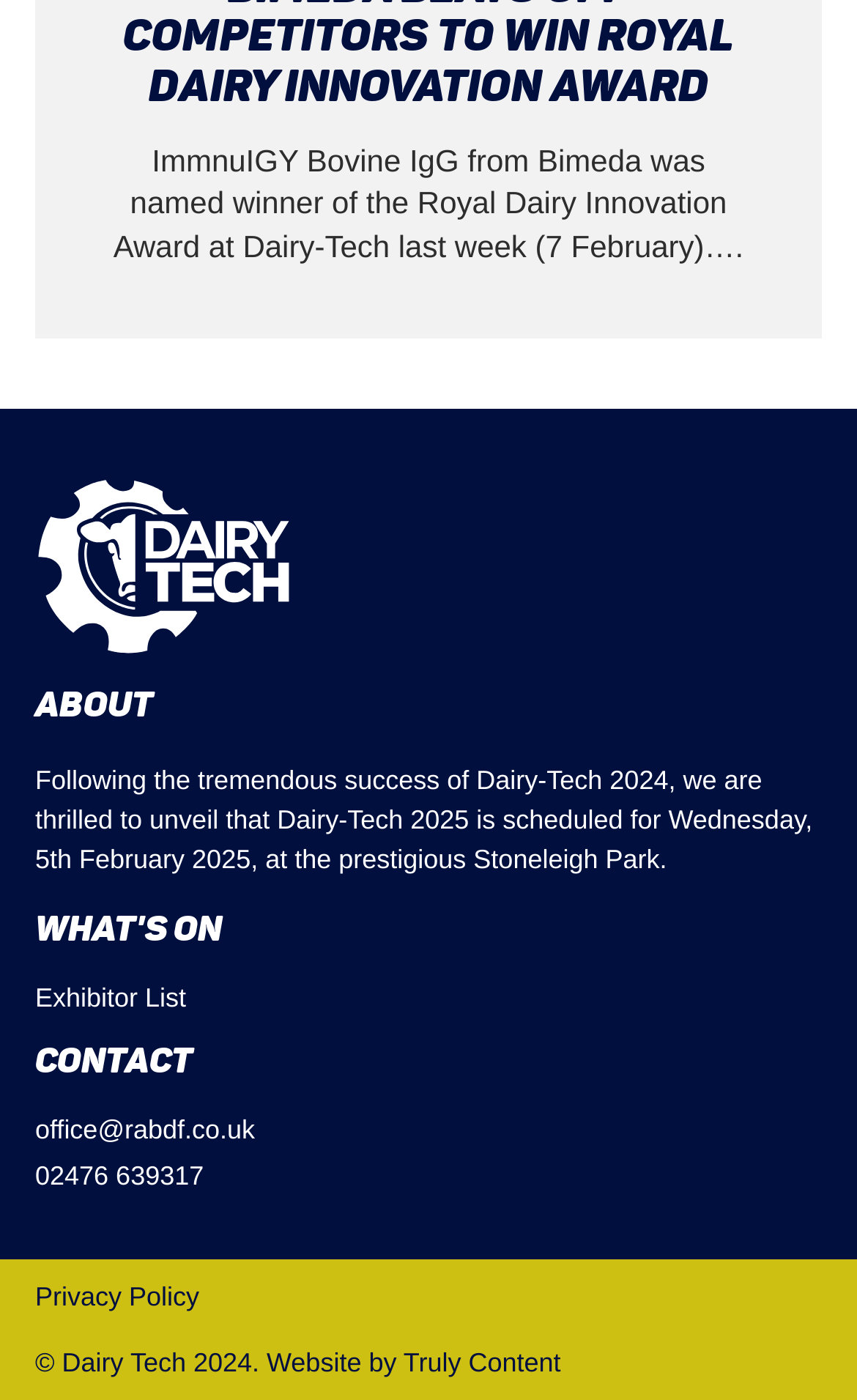What is the name of the award won by ImmnuIGY Bovine IgG?
Please answer using one word or phrase, based on the screenshot.

Royal Dairy Innovation Award